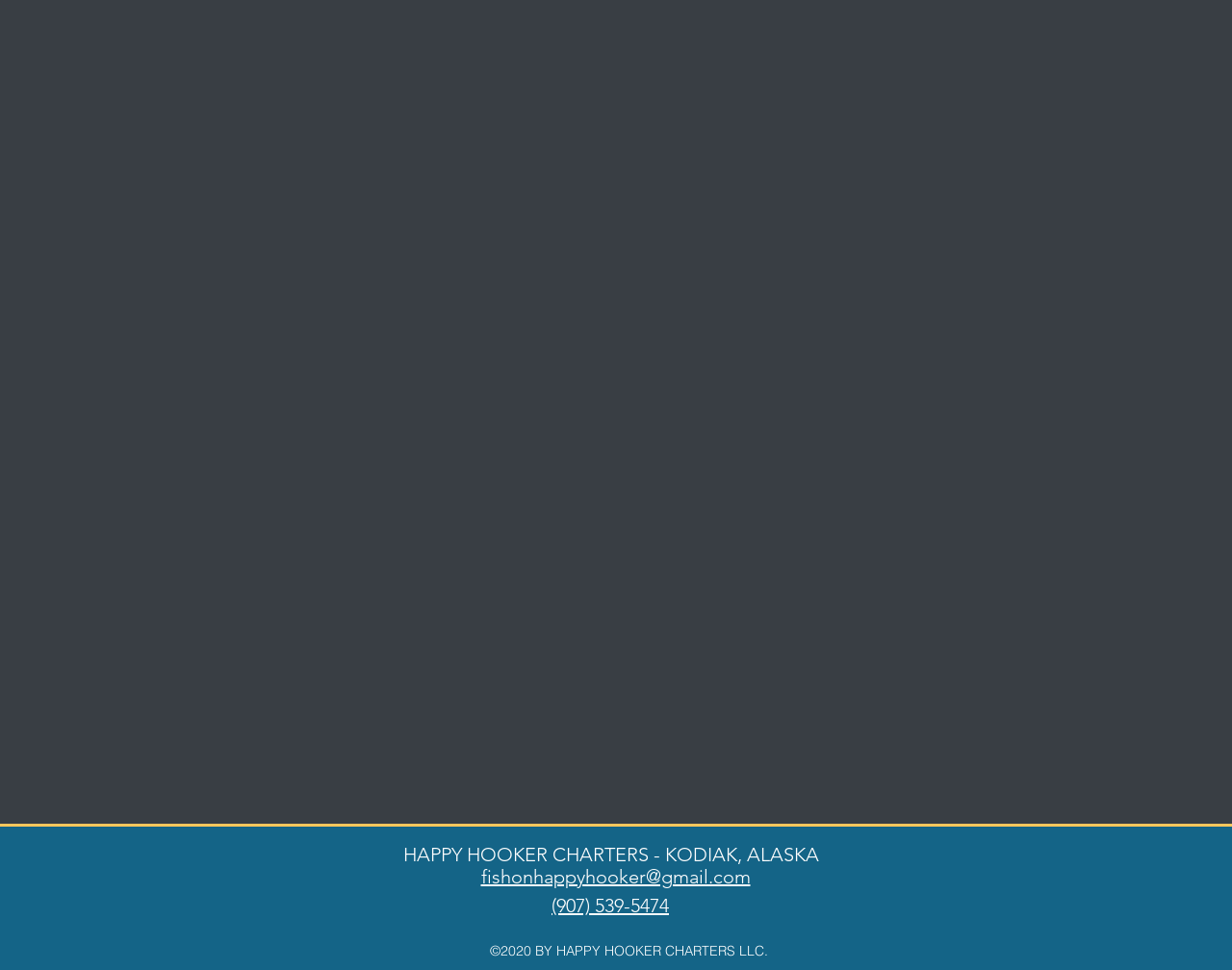Please find the bounding box for the UI element described by: "(907) 539-5474".

[0.448, 0.922, 0.543, 0.945]